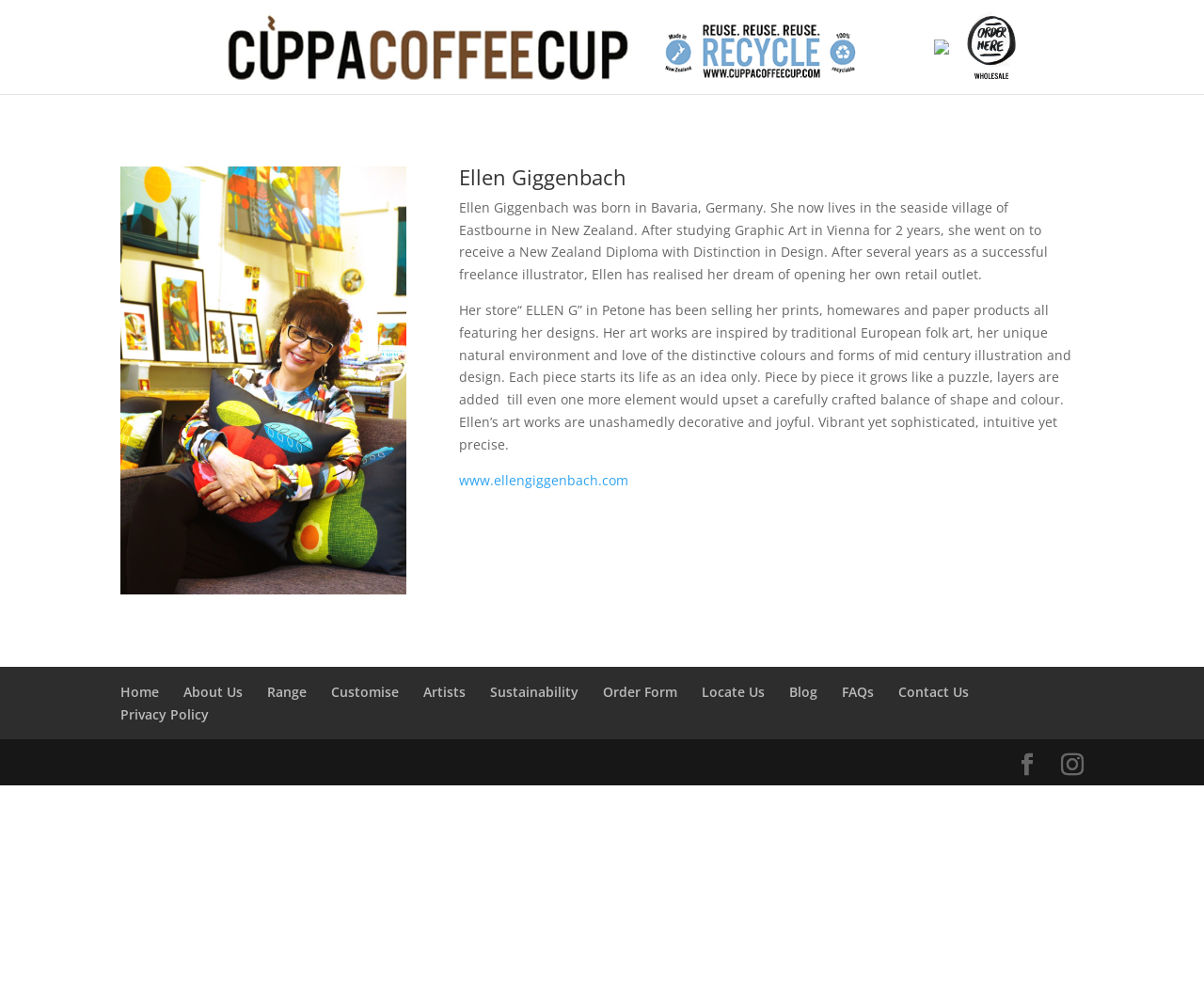Please identify the bounding box coordinates for the region that you need to click to follow this instruction: "Contact Us".

[0.746, 0.696, 0.805, 0.714]